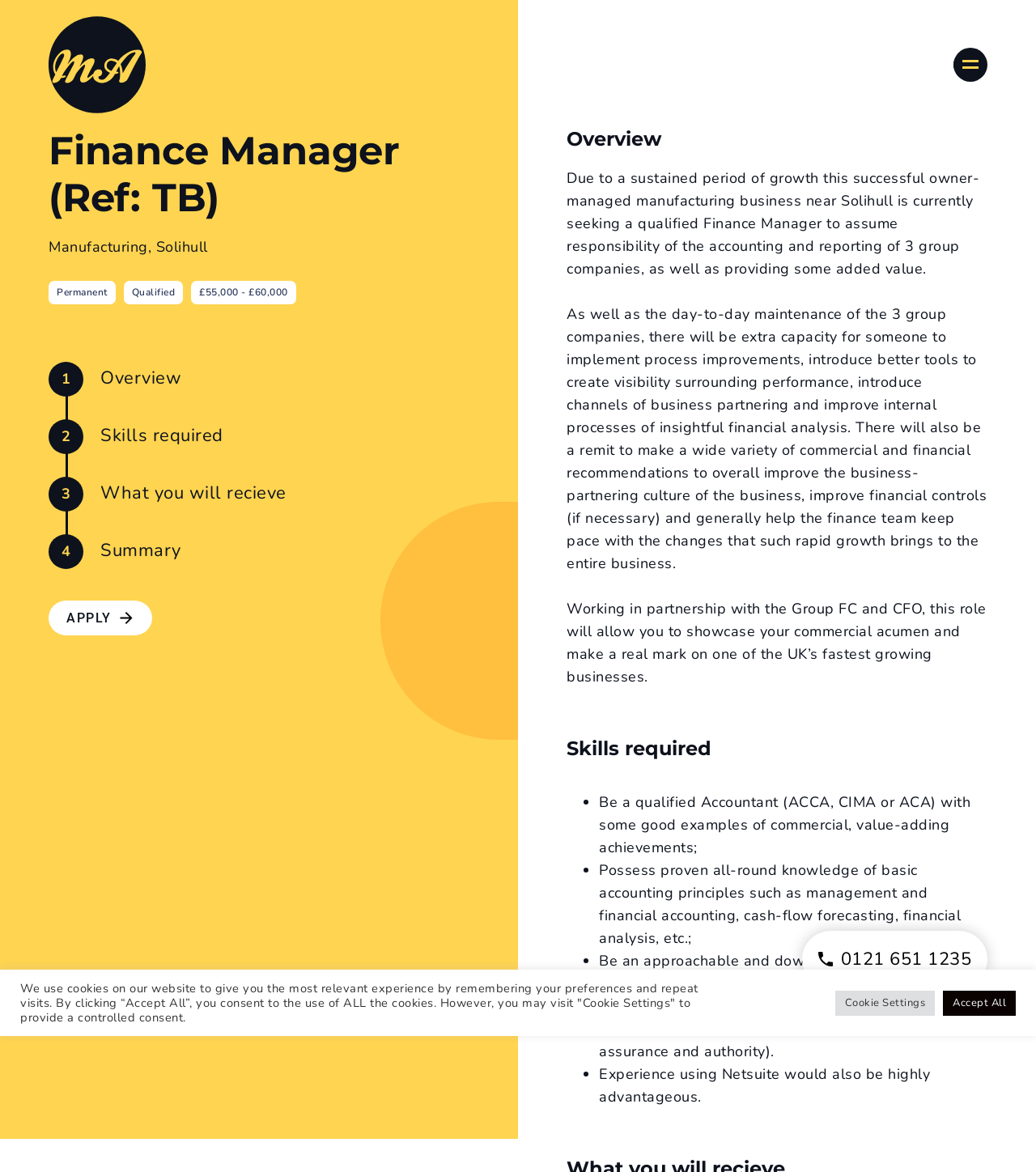Extract the bounding box for the UI element that matches this description: "Apply".

[0.047, 0.512, 0.147, 0.542]